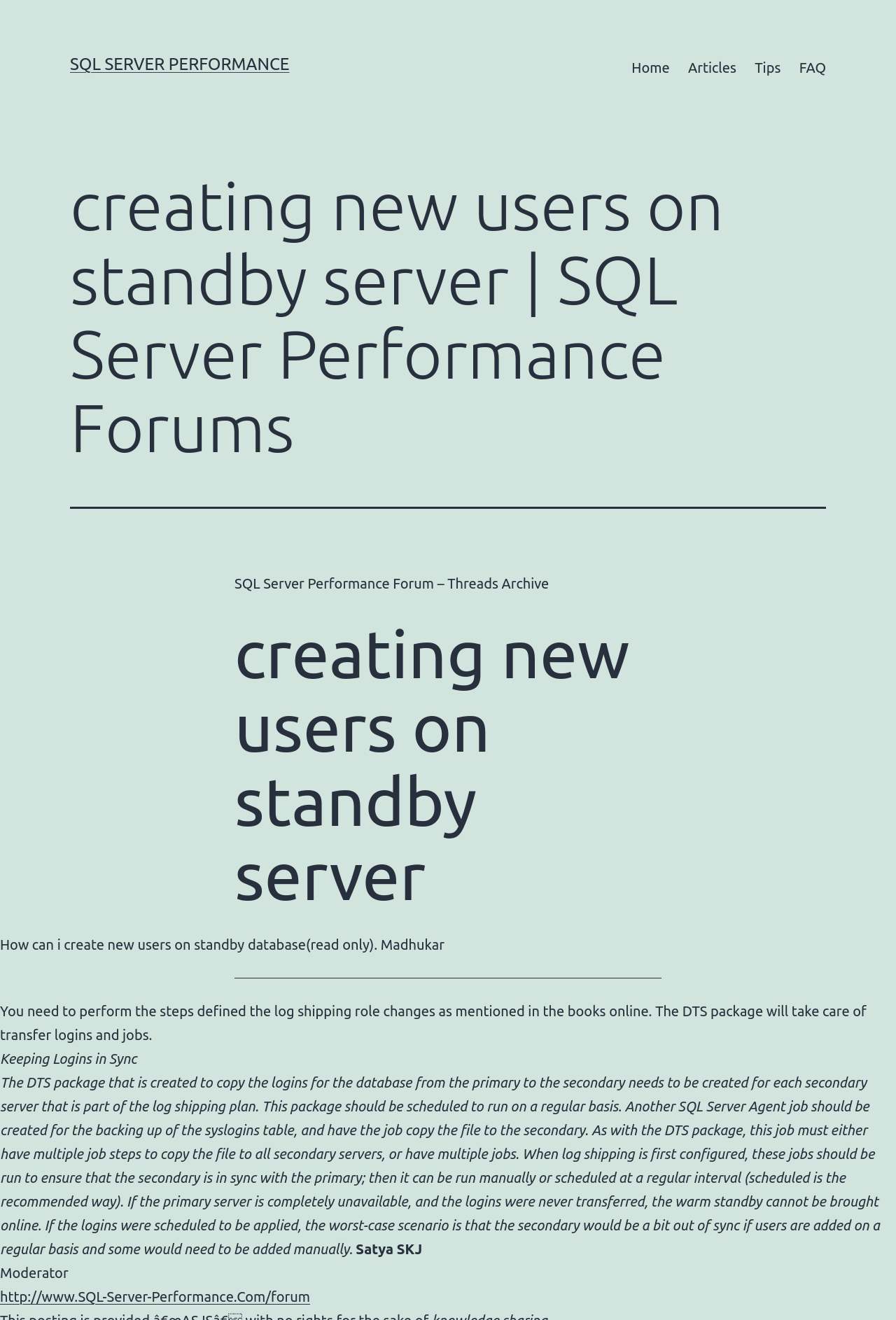Respond with a single word or short phrase to the following question: 
What is the name of the forum?

SQL Server Performance Forum